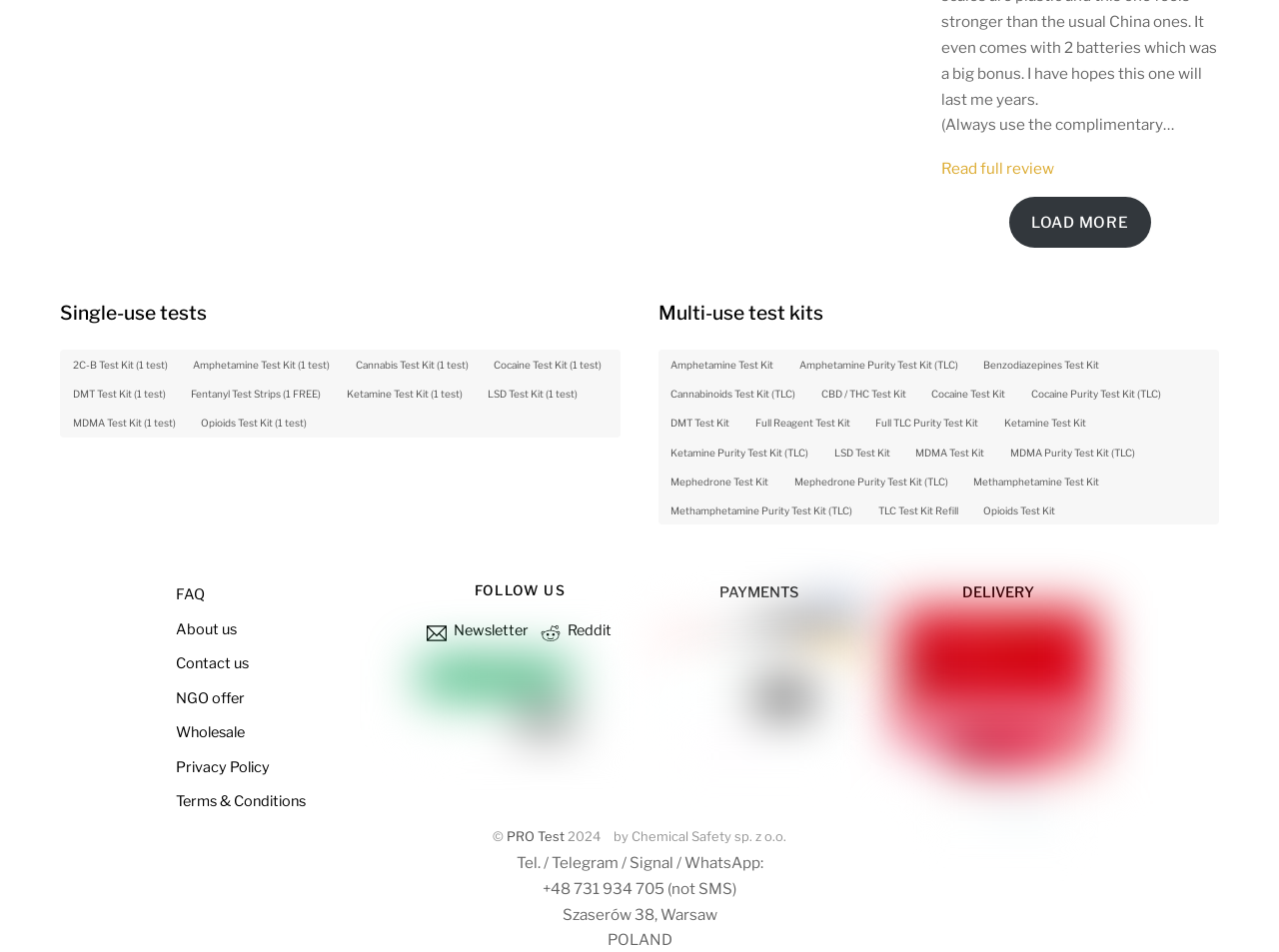Given the element description, predict the bounding box coordinates in the format (top-left x, top-left y, bottom-right x, bottom-right y), using floating point numbers between 0 and 1: PRO Test

[0.396, 0.871, 0.441, 0.887]